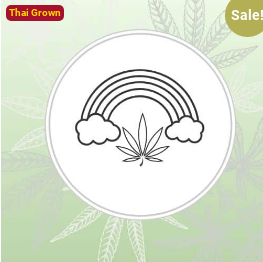Describe every aspect of the image in depth.

This image features a stylized representation of a rainbow arching over a cannabis leaf, set against a light green background adorned with subtle cannabis leaf patterns. The design is minimalist, with the rainbow depicted in vibrant arcs and clouds on either side, emphasizing a playful aesthetic. Prominently displayed at the top left is a red label stating “Thai Grown,” indicating the product’s origin, and a golden “Sale!” tag in the upper right corner suggests a promotional offer. This imagery conveys a cheerful and inviting atmosphere, suitable for a cannabis product associated with fun and relaxation.